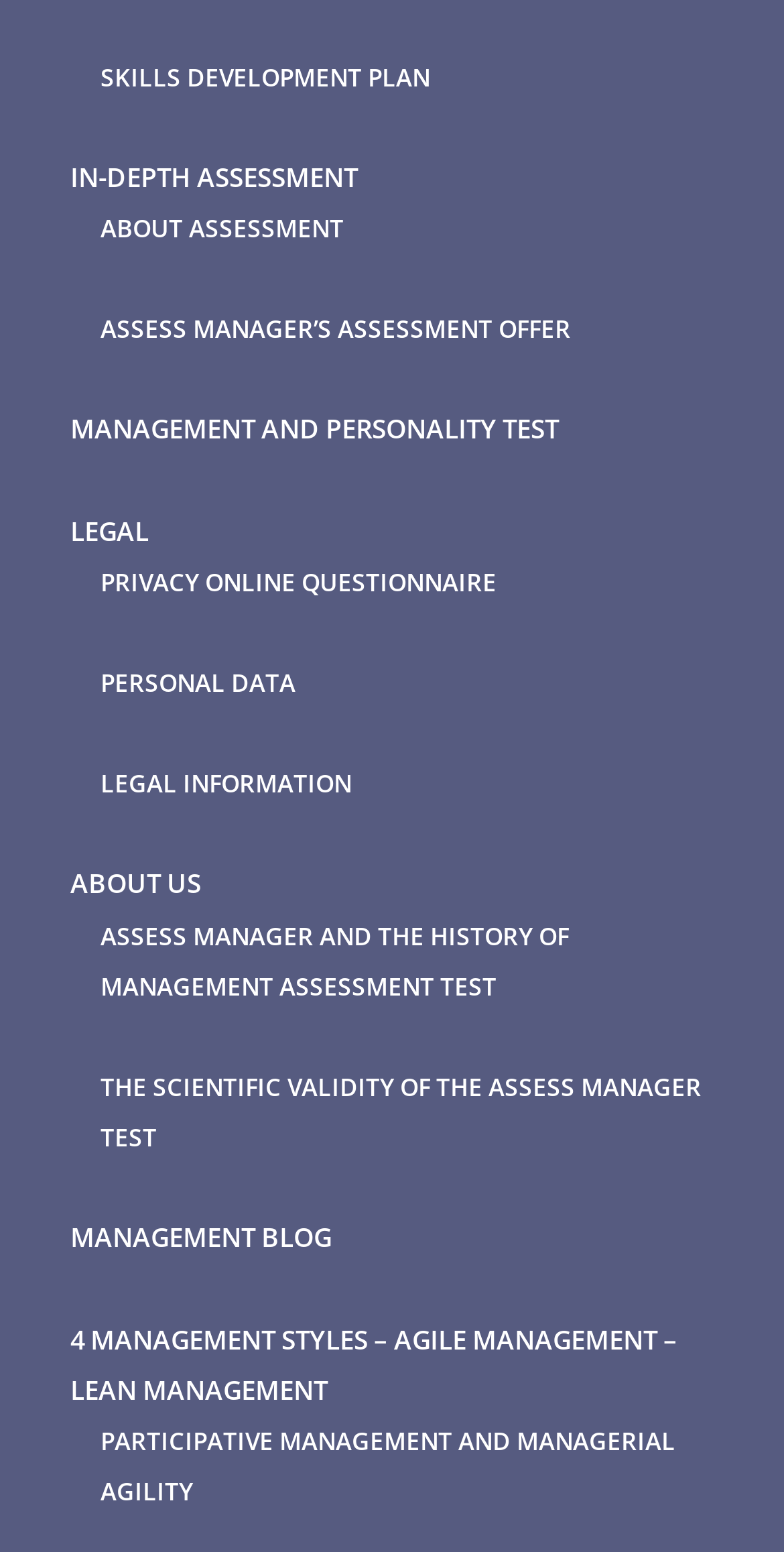Respond to the following question using a concise word or phrase: 
What is the first assessment-related link on the webpage?

SKILLS DEVELOPMENT PLAN